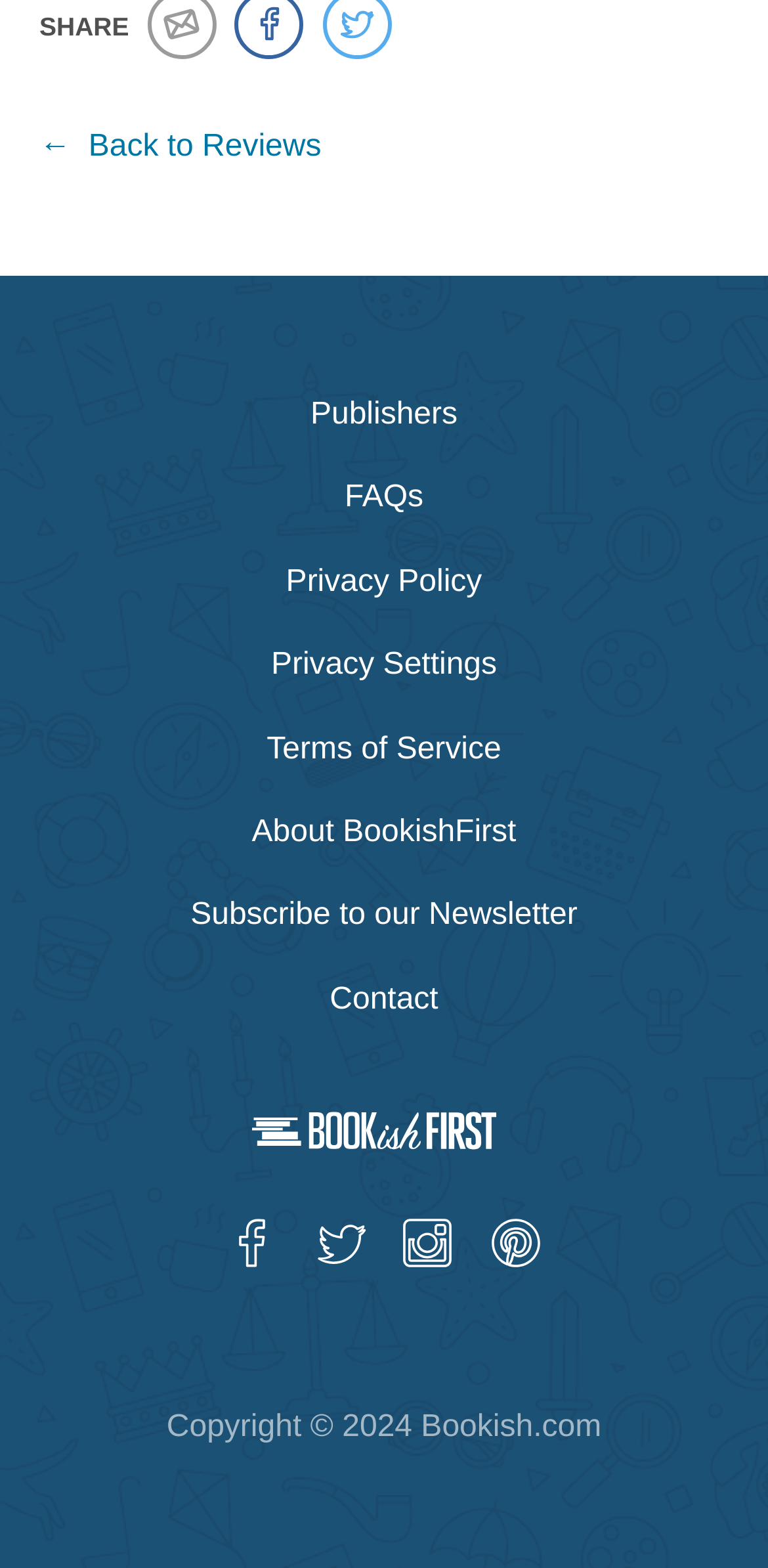Please locate the bounding box coordinates of the region I need to click to follow this instruction: "Search by name".

None